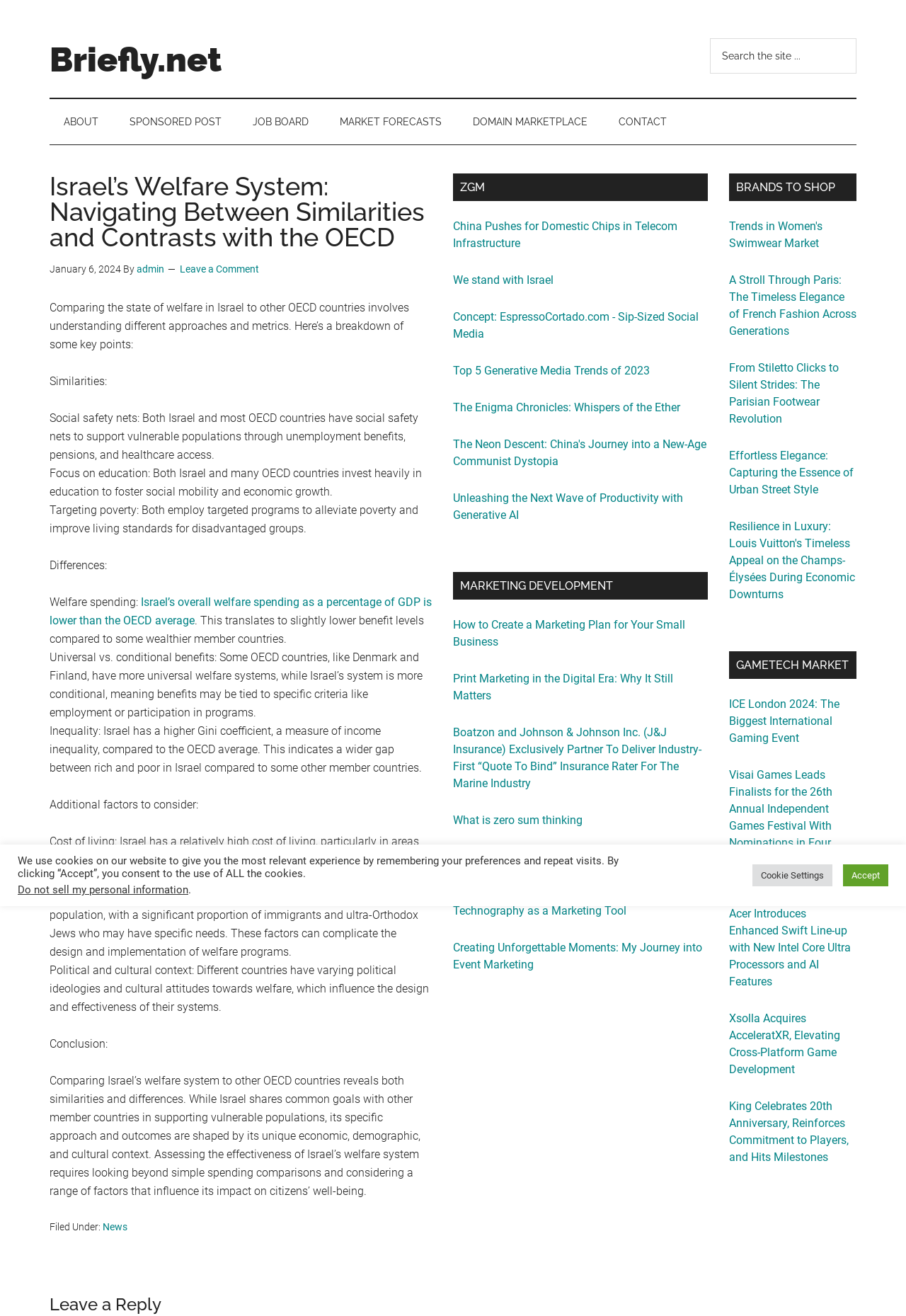Identify the bounding box coordinates of the region that should be clicked to execute the following instruction: "Search the site".

[0.784, 0.029, 0.945, 0.056]